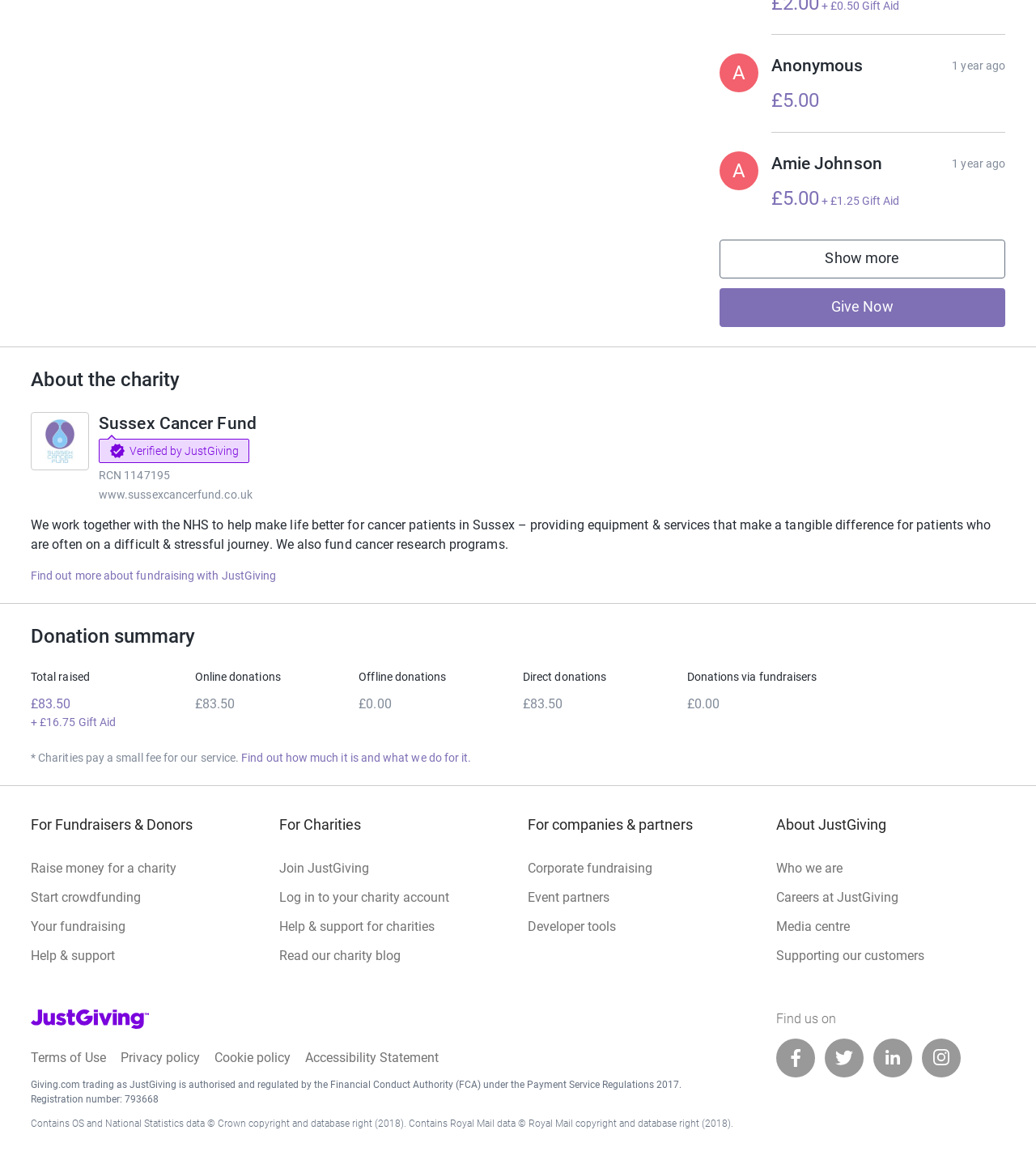How much is the total raised?
Based on the image content, provide your answer in one word or a short phrase.

£83.50